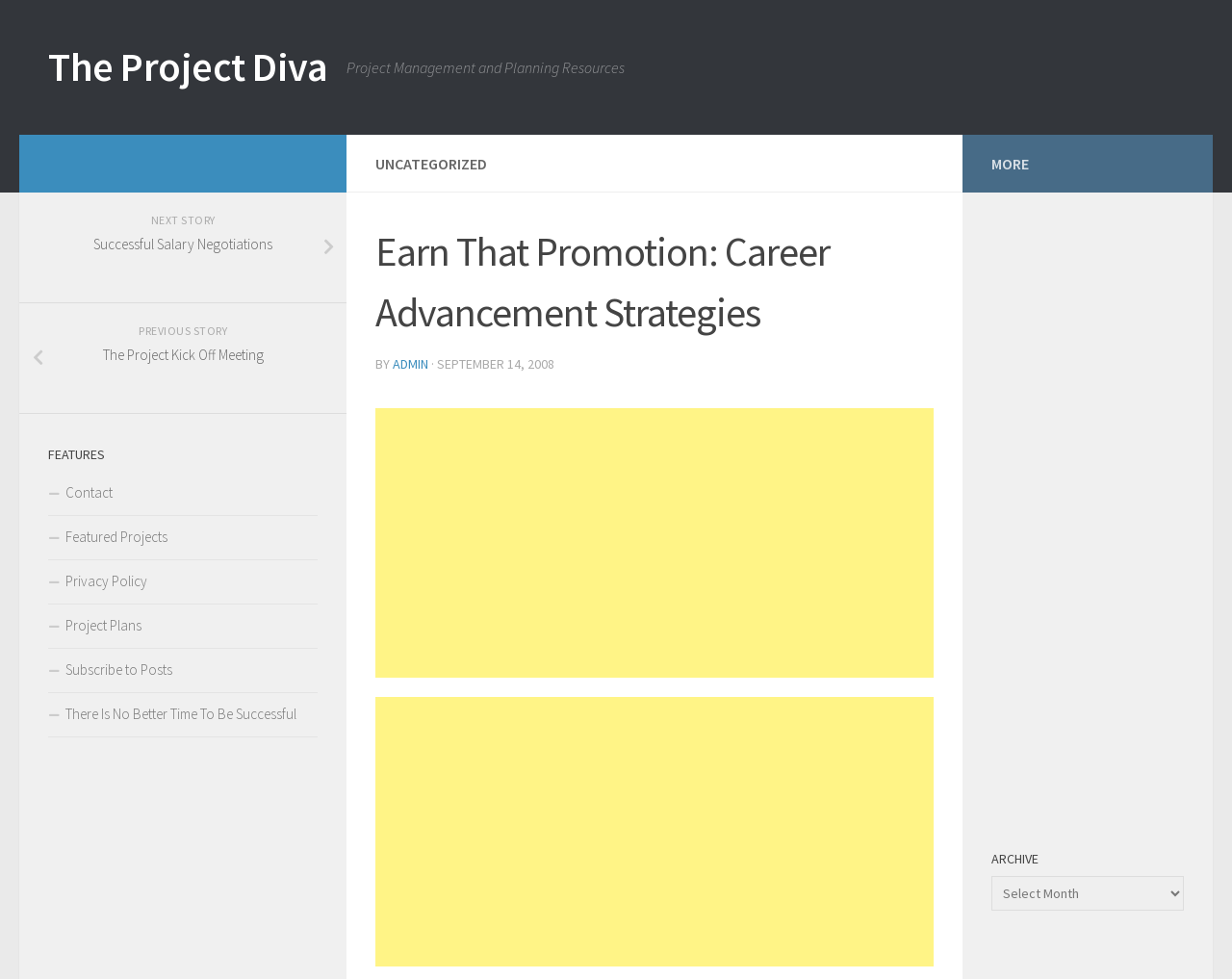Please identify the webpage's heading and generate its text content.

Earn That Promotion: Career Advancement Strategies